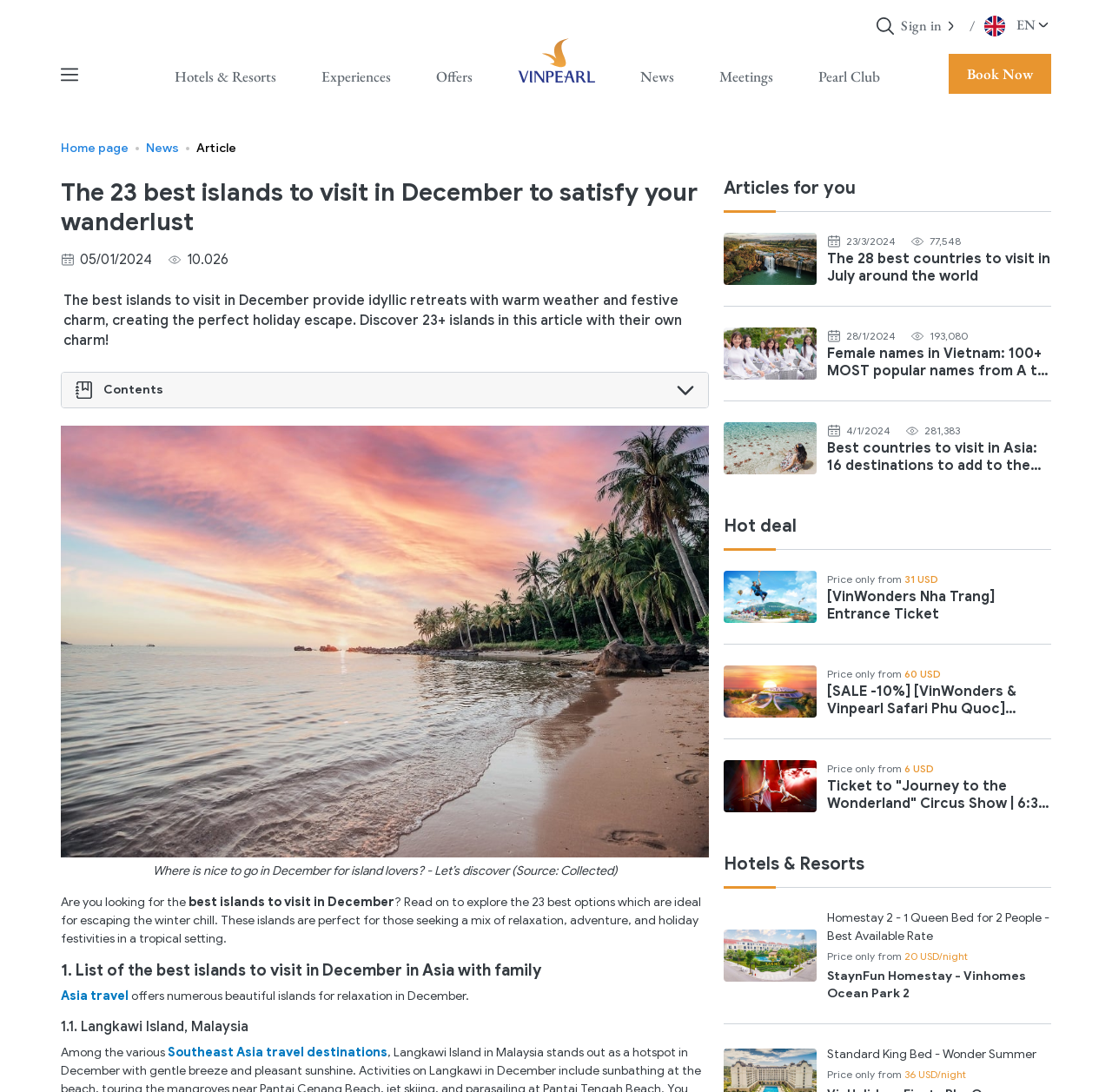What is the purpose of the search box?
Using the screenshot, give a one-word or short phrase answer.

Enter search keywords